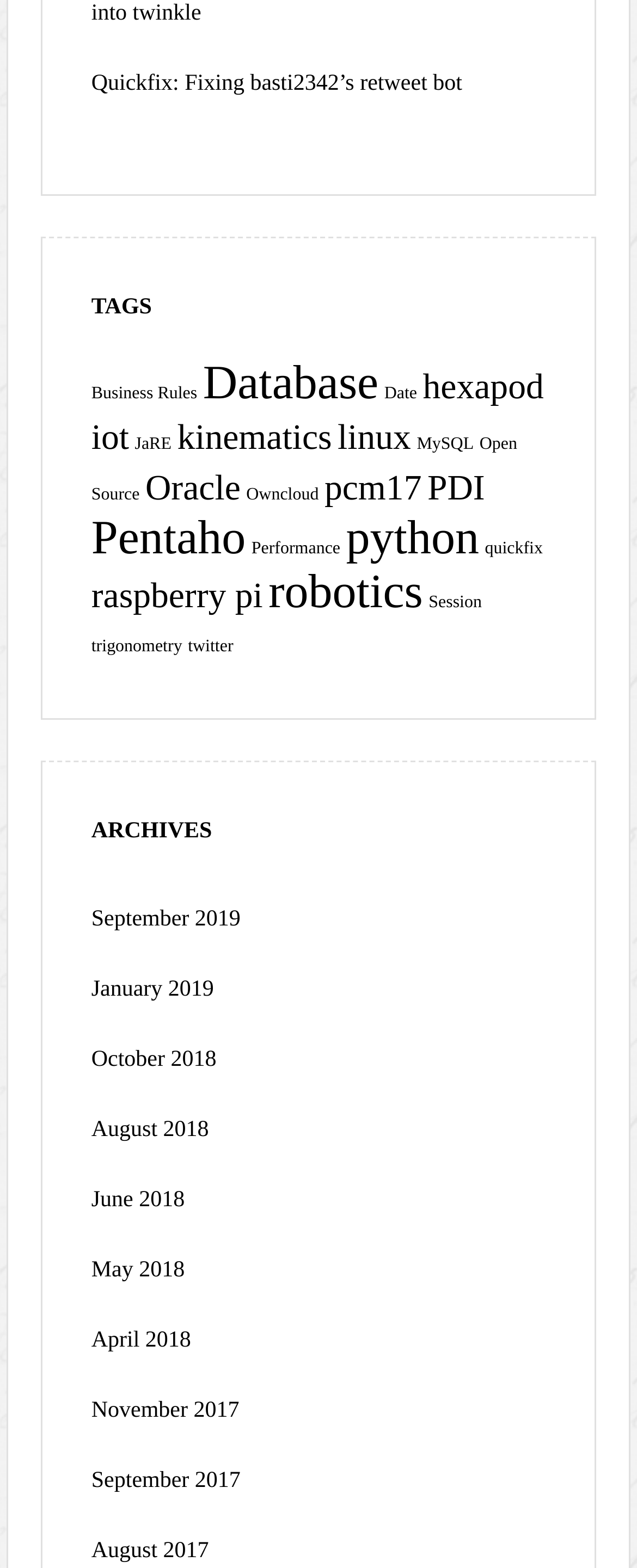Locate the bounding box coordinates of the element I should click to achieve the following instruction: "Explore the 'robotics' category".

[0.422, 0.361, 0.664, 0.395]